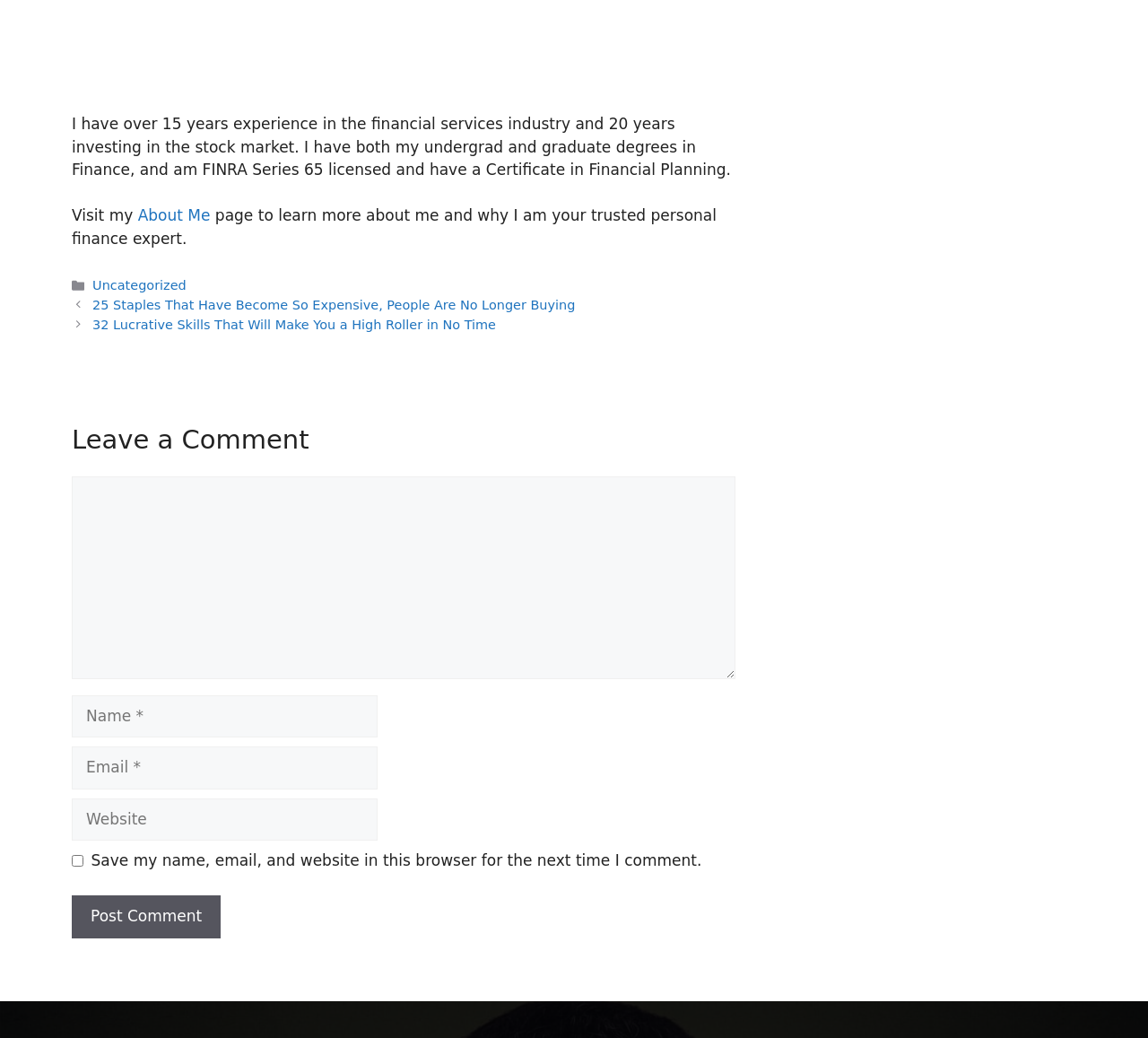Given the element description name="submit" value="Post Comment", specify the bounding box coordinates of the corresponding UI element in the format (top-left x, top-left y, bottom-right x, bottom-right y). All values must be between 0 and 1.

[0.062, 0.863, 0.192, 0.904]